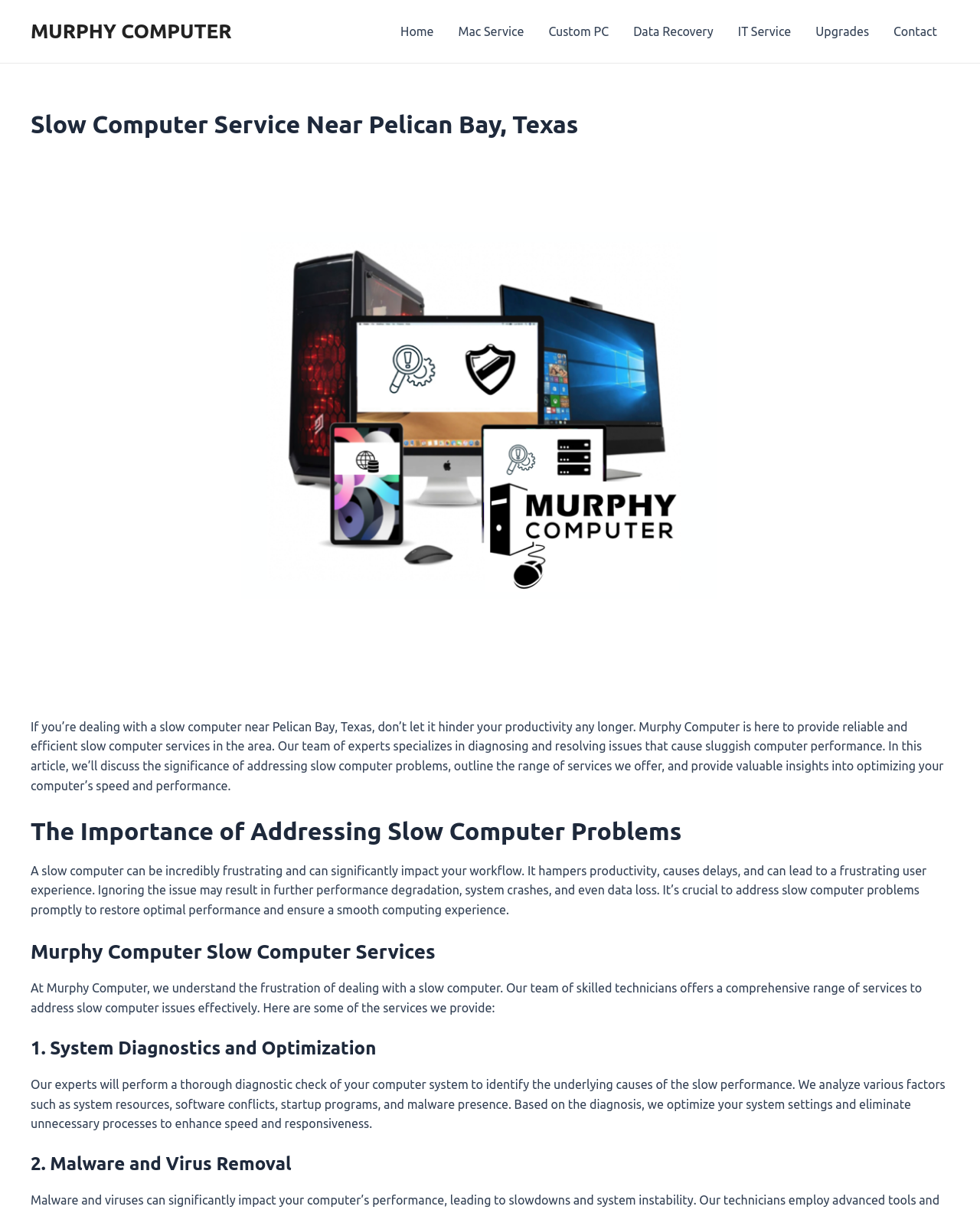Please respond to the question with a concise word or phrase:
What is the purpose of the company's slow computer services?

To restore optimal performance